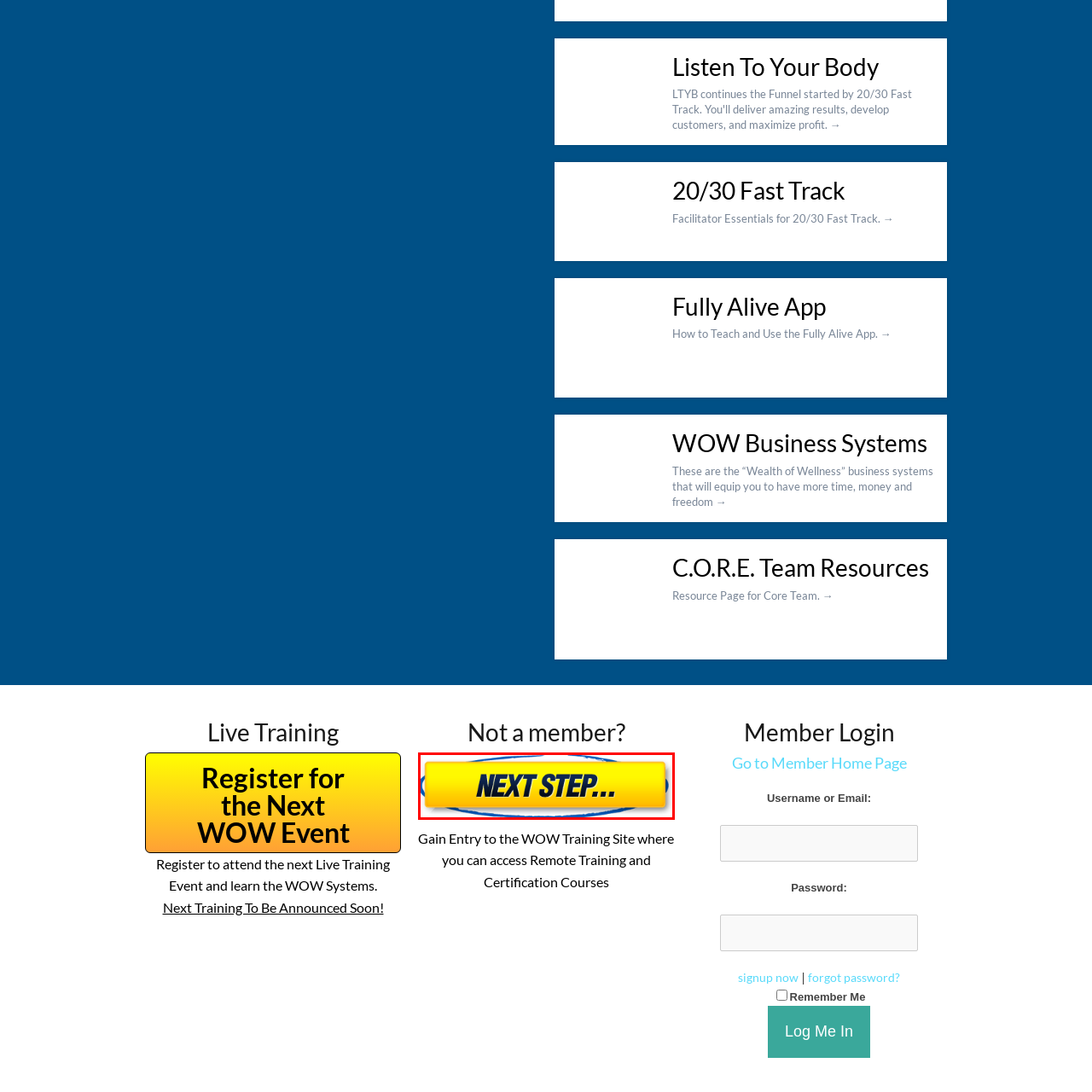Inspect the picture enclosed by the red border, What is the shape of the outline surrounding the button? Provide your answer as a single word or phrase.

Oval